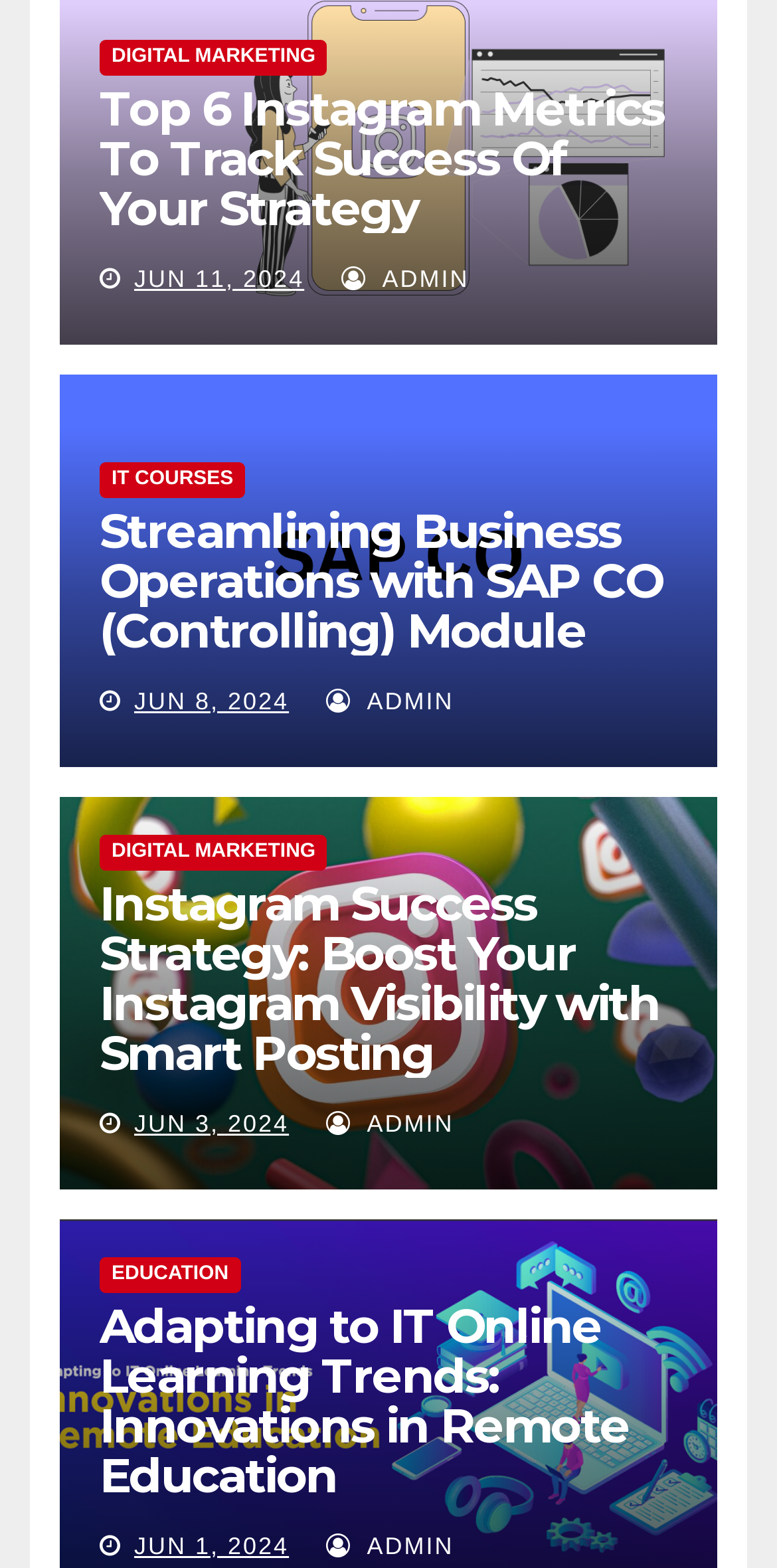Use the information in the screenshot to answer the question comprehensively: How many articles are listed on this webpage?

There are four articles listed on this webpage, each with a heading and a link. The articles are categorized under different topics such as DIGITAL MARKETING, IT COURSES, and EDUCATION.